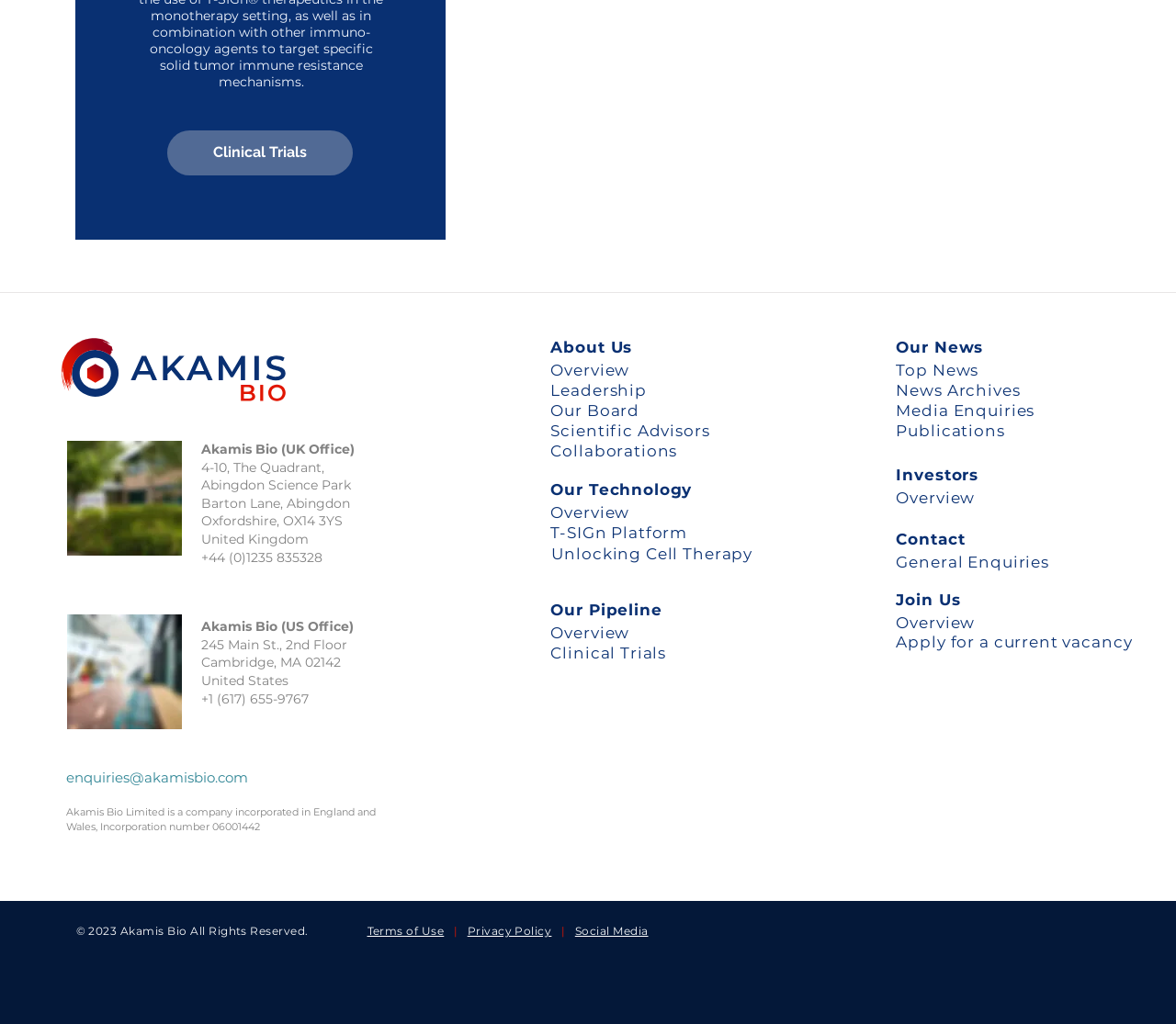Identify the bounding box of the UI element that matches this description: "enquiries@akamisbio.com".

[0.056, 0.751, 0.211, 0.768]